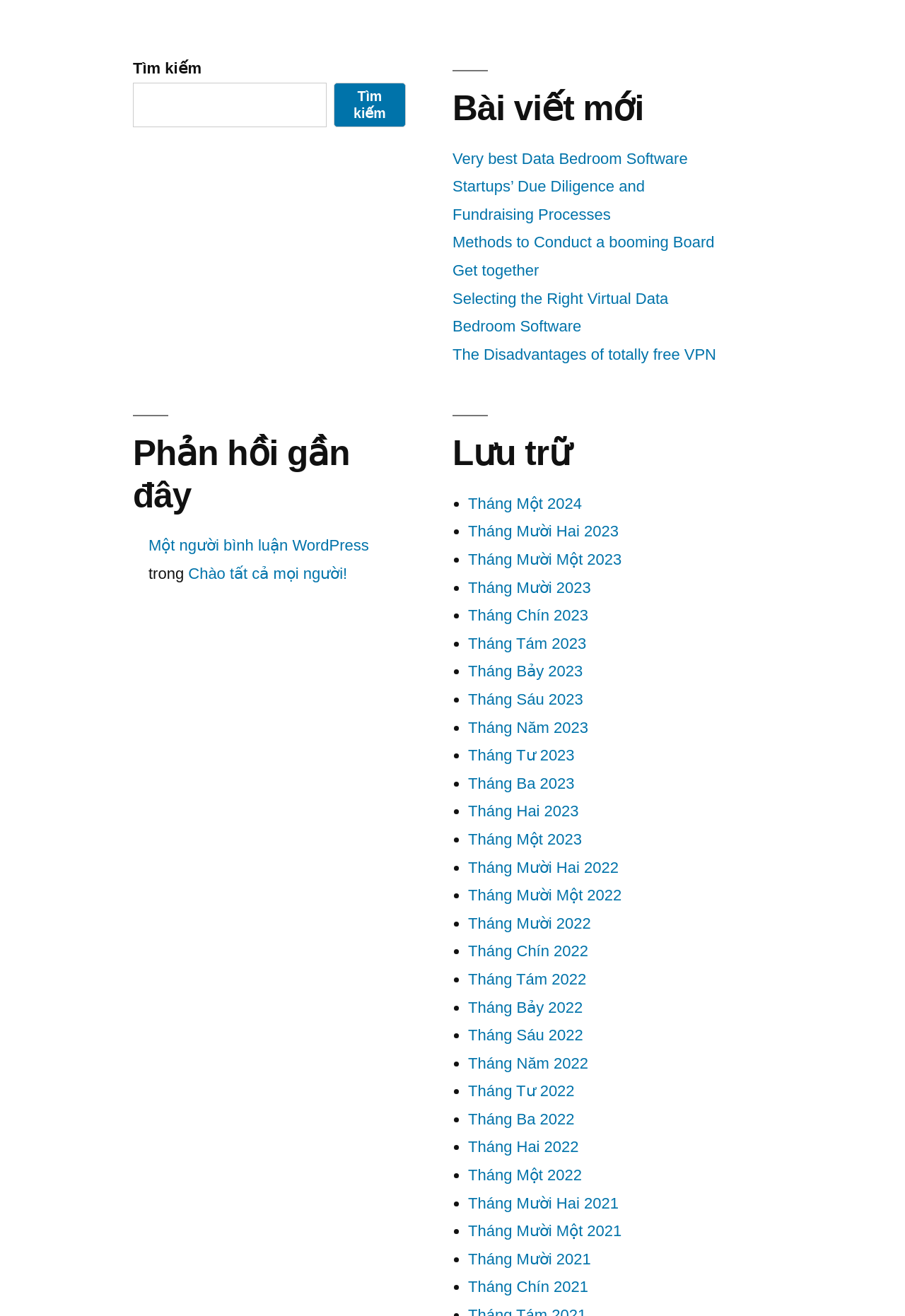Using the provided element description: "Tháng Năm 2022", determine the bounding box coordinates of the corresponding UI element in the screenshot.

[0.517, 0.801, 0.65, 0.815]